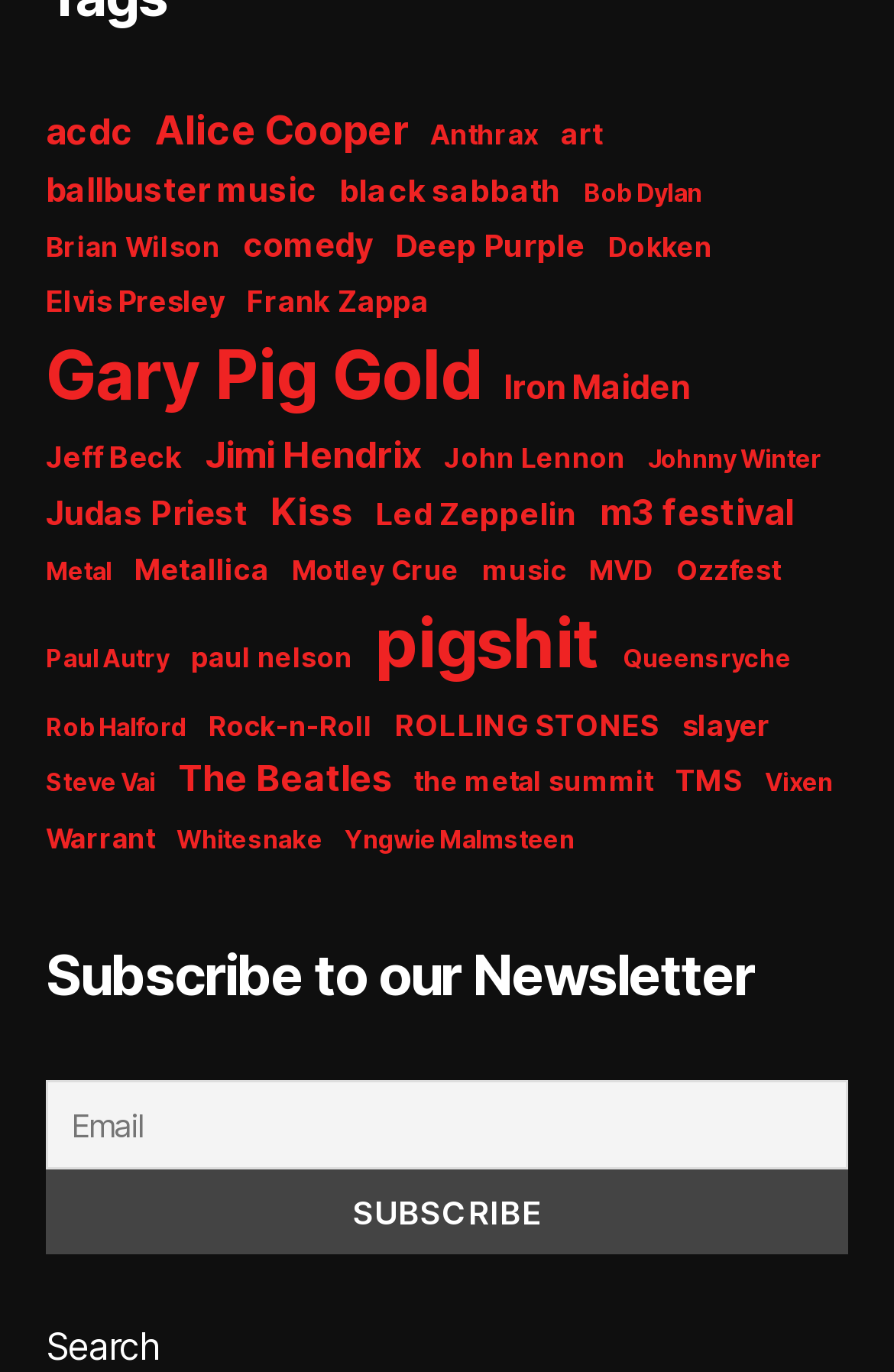Predict the bounding box coordinates of the area that should be clicked to accomplish the following instruction: "Click on the 'Jimi Hendrix' link". The bounding box coordinates should consist of four float numbers between 0 and 1, i.e., [left, top, right, bottom].

[0.23, 0.312, 0.471, 0.352]